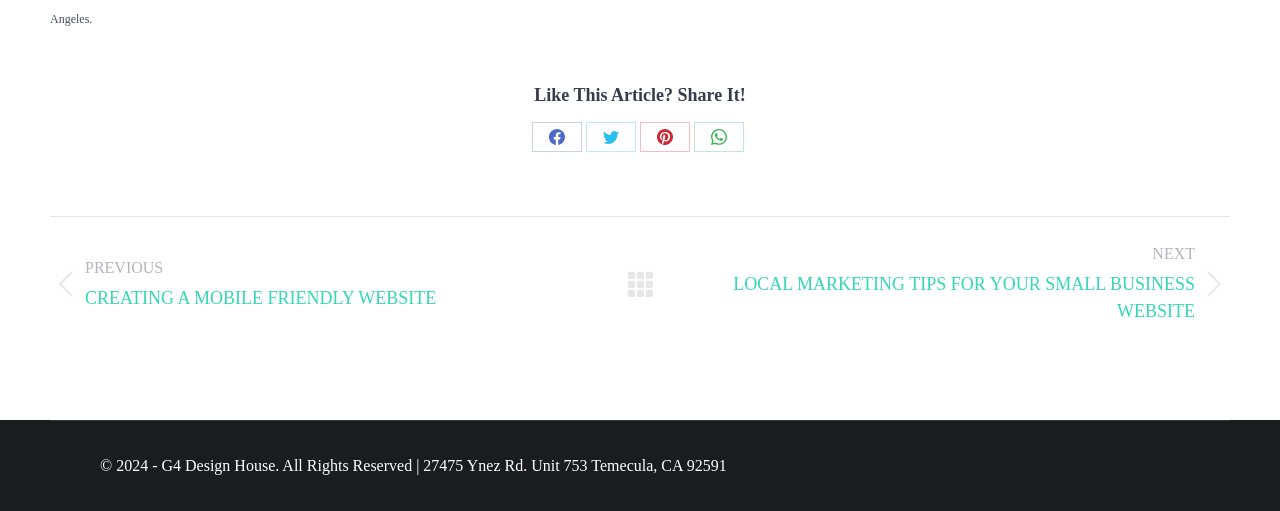Using a single word or phrase, answer the following question: 
How many social media platforms can you share the article on?

4